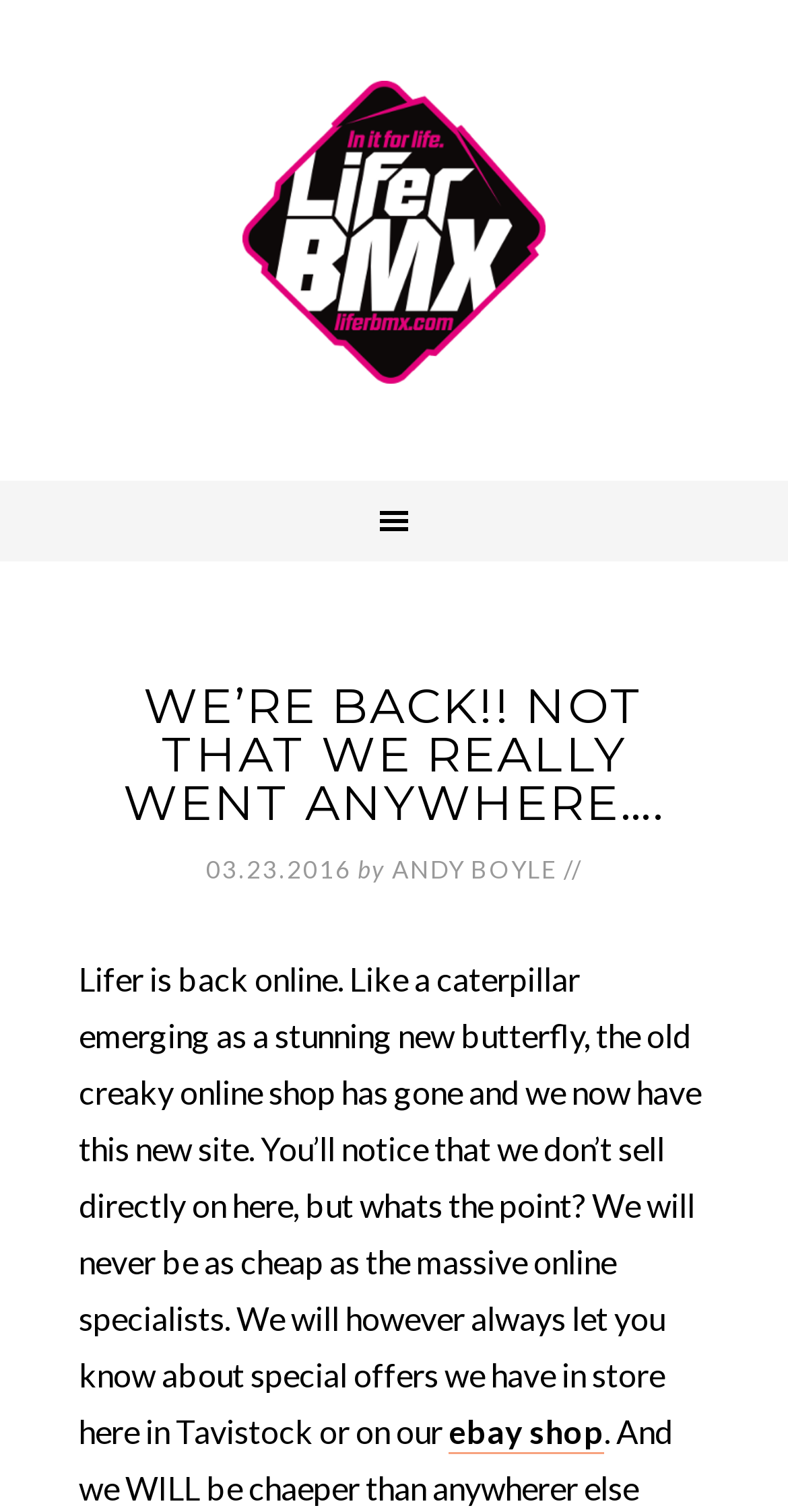Refer to the image and provide an in-depth answer to the question:
Where can users find special offers?

According to the static text element, users can find special offers in store or on the ebay shop, which is linked to from the text 'ebay shop'.